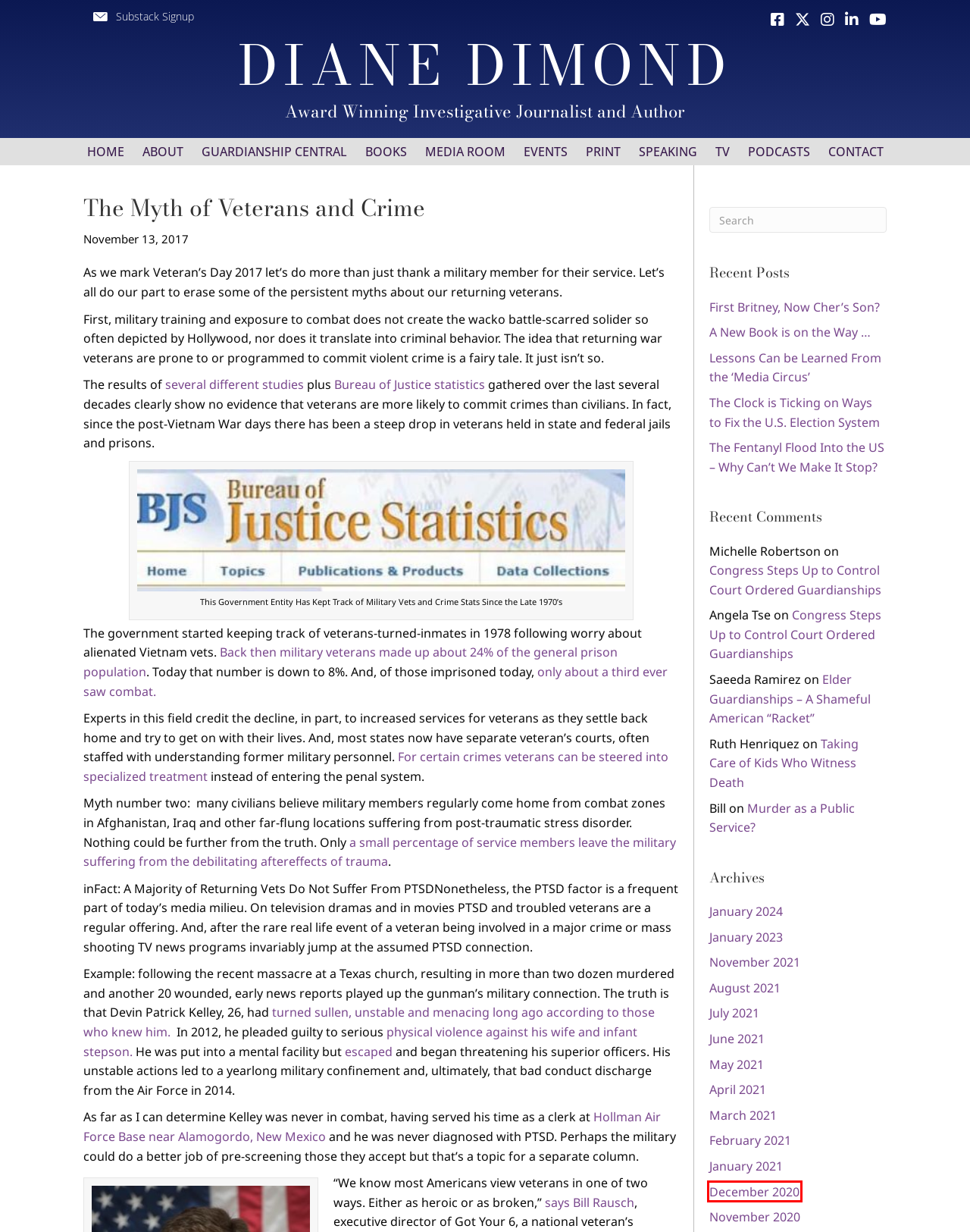Examine the webpage screenshot and identify the UI element enclosed in the red bounding box. Pick the webpage description that most accurately matches the new webpage after clicking the selected element. Here are the candidates:
A. Elder Guardianships – A Shameful American “Racket” | Diane Dimond
B. 3 - 2021 | Diane Dimond
C. 6 - 2021 | Diane Dimond
D. A New Book is on the Way … | Diane Dimond
E. 8 - 2021 | Diane Dimond
F. Murder as a Public Service? | Diane Dimond
G. 12 - 2020 | Diane Dimond
H. Print Articles | Diane Dimond

G